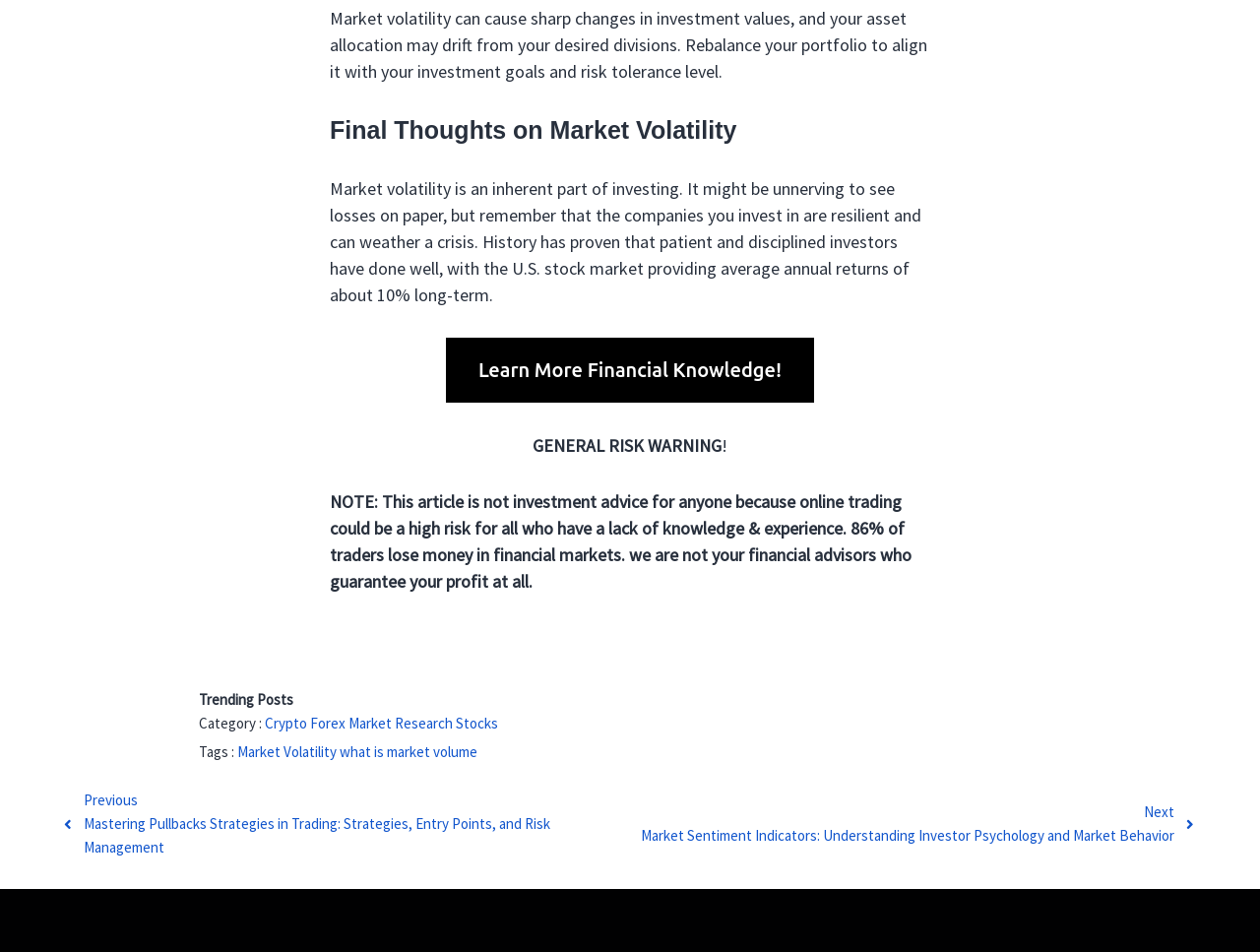Please identify the bounding box coordinates of the element I should click to complete this instruction: 'Click on the 'COMPANIES' link'. The coordinates should be given as four float numbers between 0 and 1, like this: [left, top, right, bottom].

None